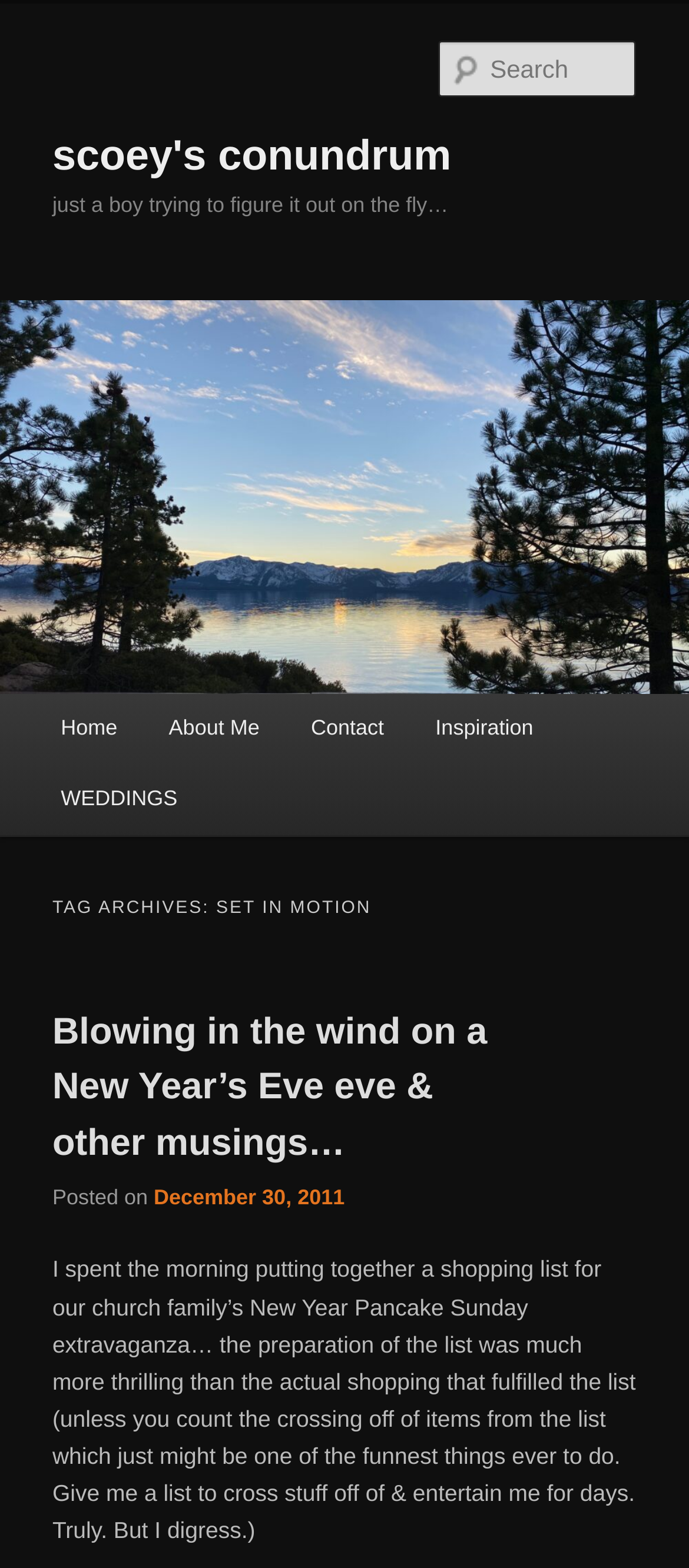Show me the bounding box coordinates of the clickable region to achieve the task as per the instruction: "Go to Home page".

[0.051, 0.443, 0.208, 0.488]